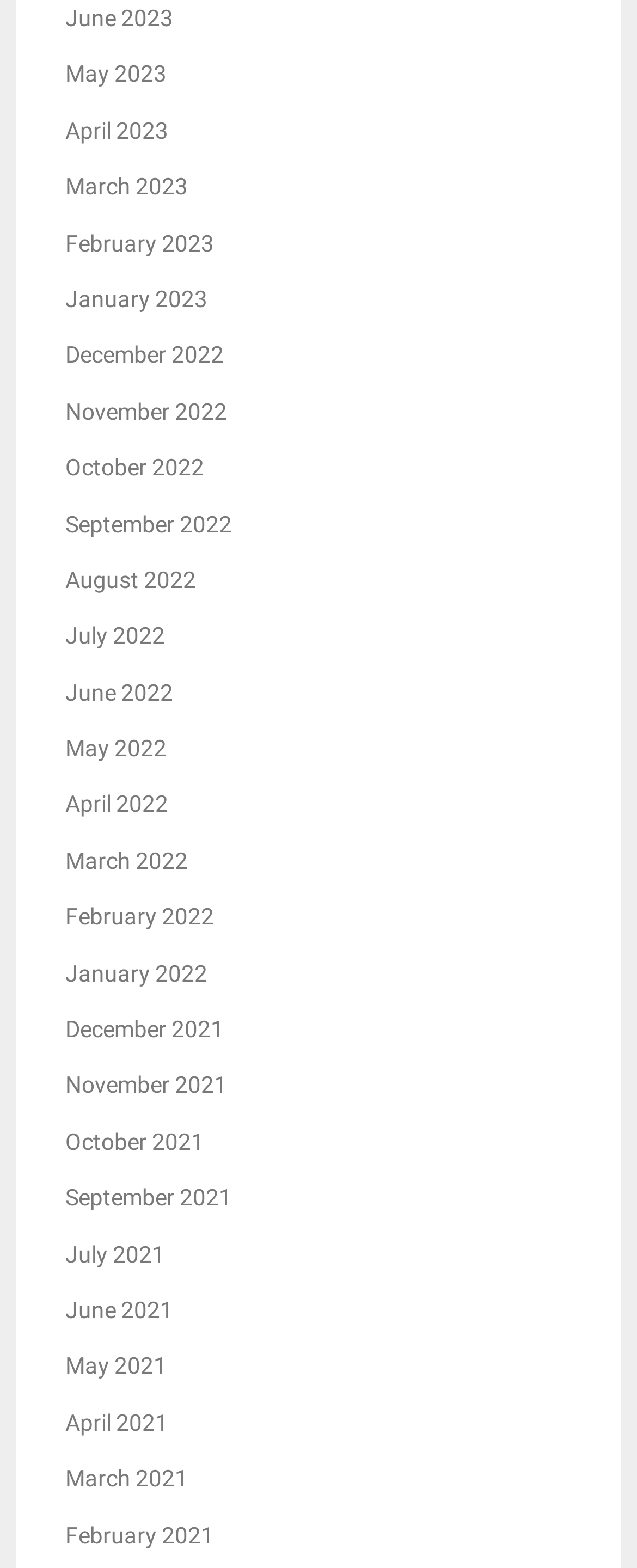Are the months listed in chronological order?
Answer the question with as much detail as possible.

I examined the list of links on the webpage and found that the months are listed in reverse chronological order, with the most recent month (June 2023) first and the earliest month (February 2021) last.